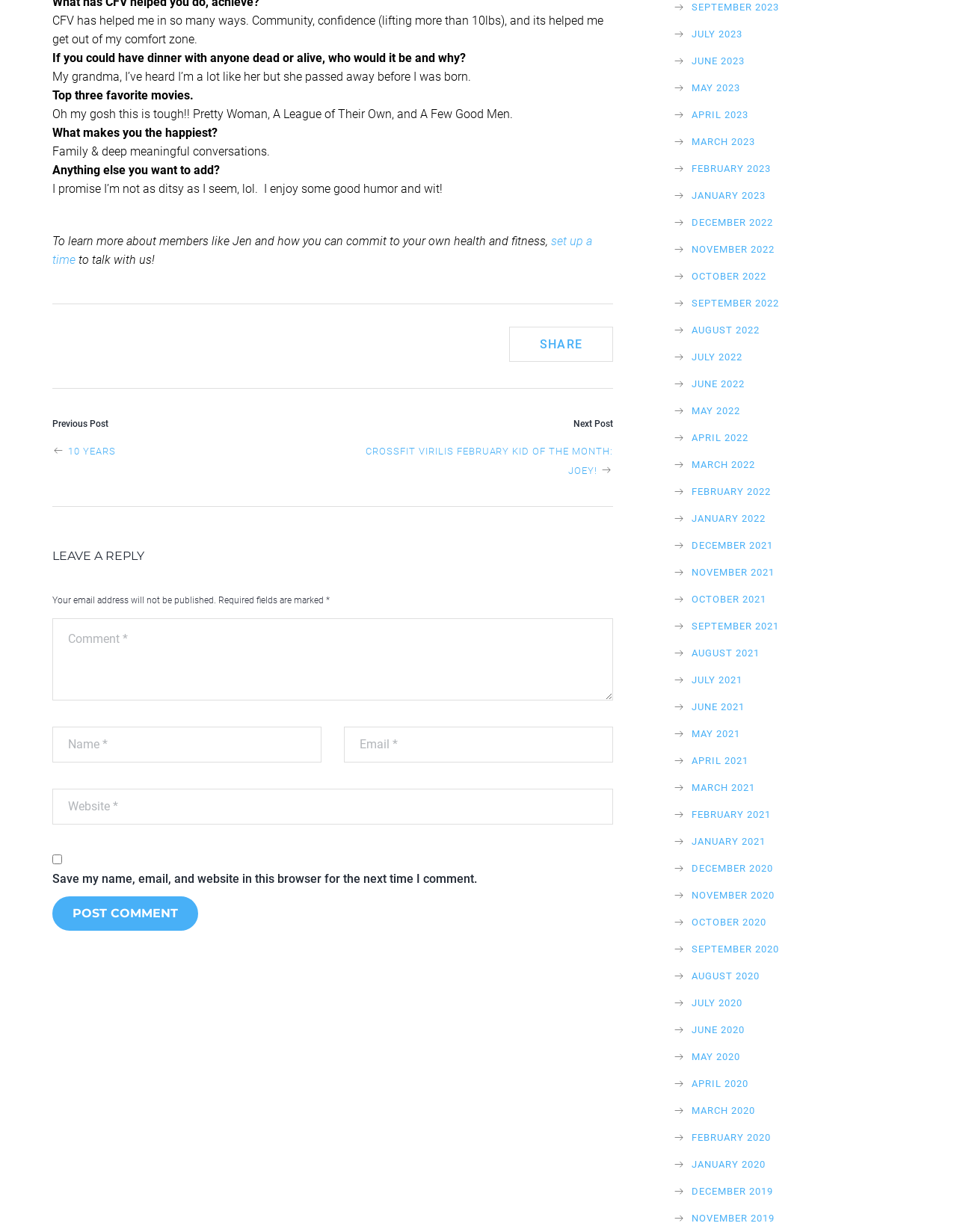What is the purpose of the 'set up a time' link? Look at the image and give a one-word or short phrase answer.

To talk with us